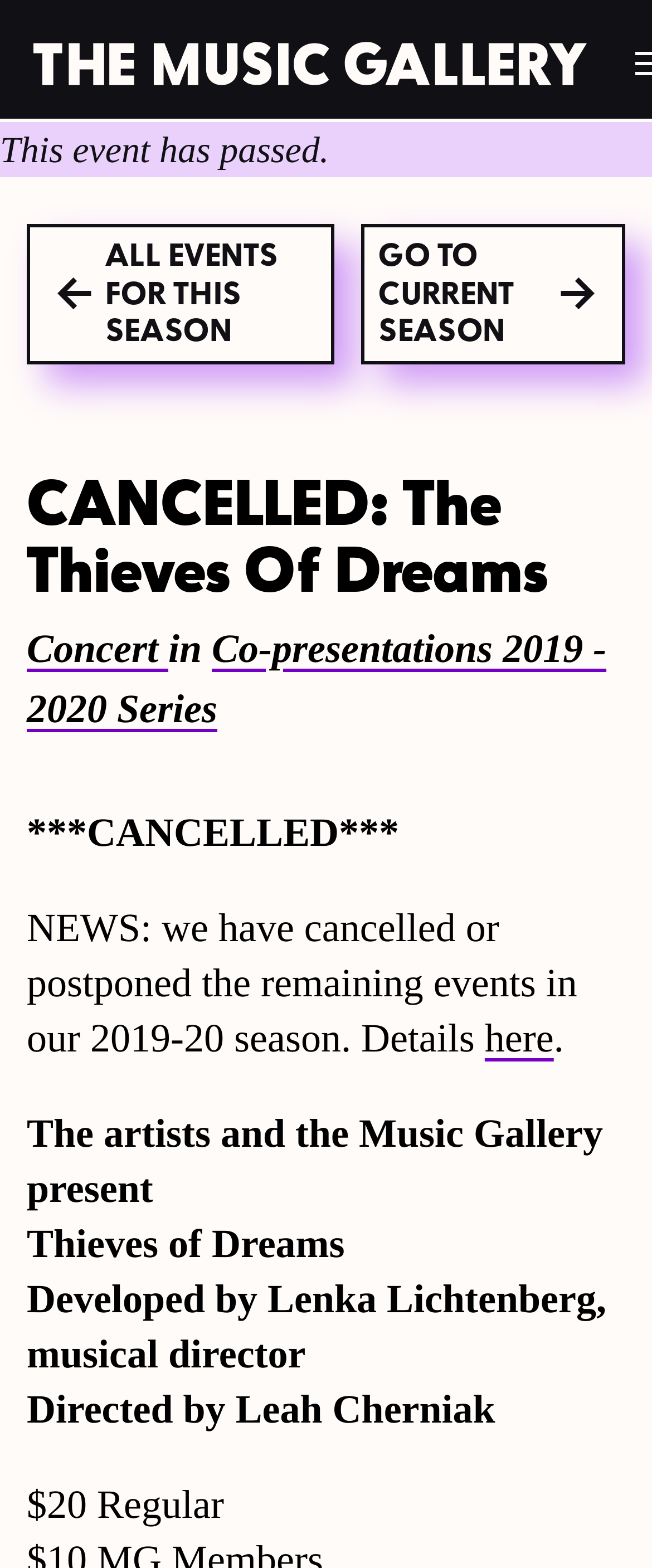Utilize the details in the image to give a detailed response to the question: What is the name of the series?

I found the answer by examining the link 'Co-presentations 2019 - 2020 Series' which is part of the event description.